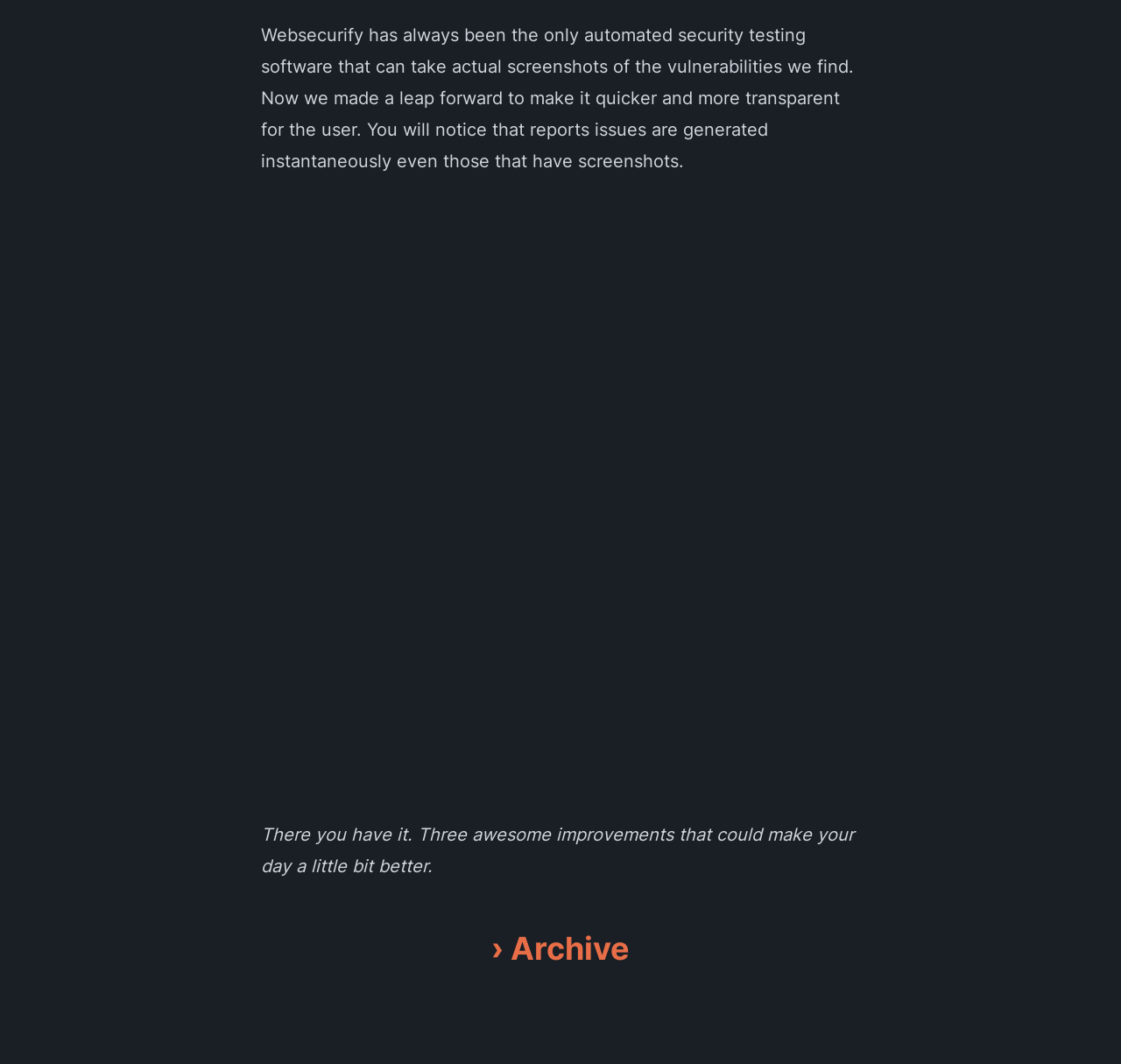Find and provide the bounding box coordinates for the UI element described with: "› Archive".

[0.438, 0.873, 0.562, 0.909]